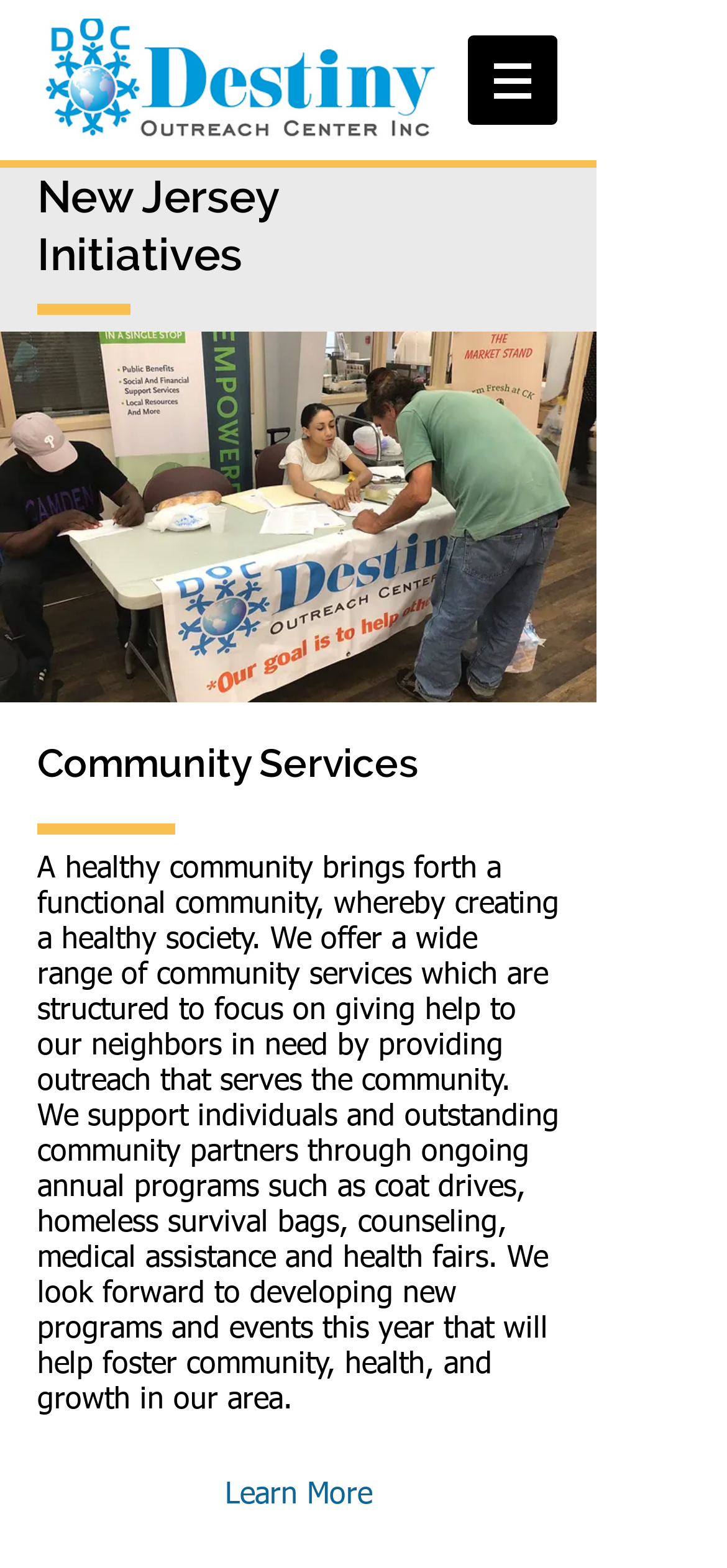What is the purpose of the coat drives?
Carefully analyze the image and provide a detailed answer to the question.

The purpose of the coat drives is to help the community, as it is mentioned as one of the ongoing annual programs under the community services section, which aims to support individuals and community partners.